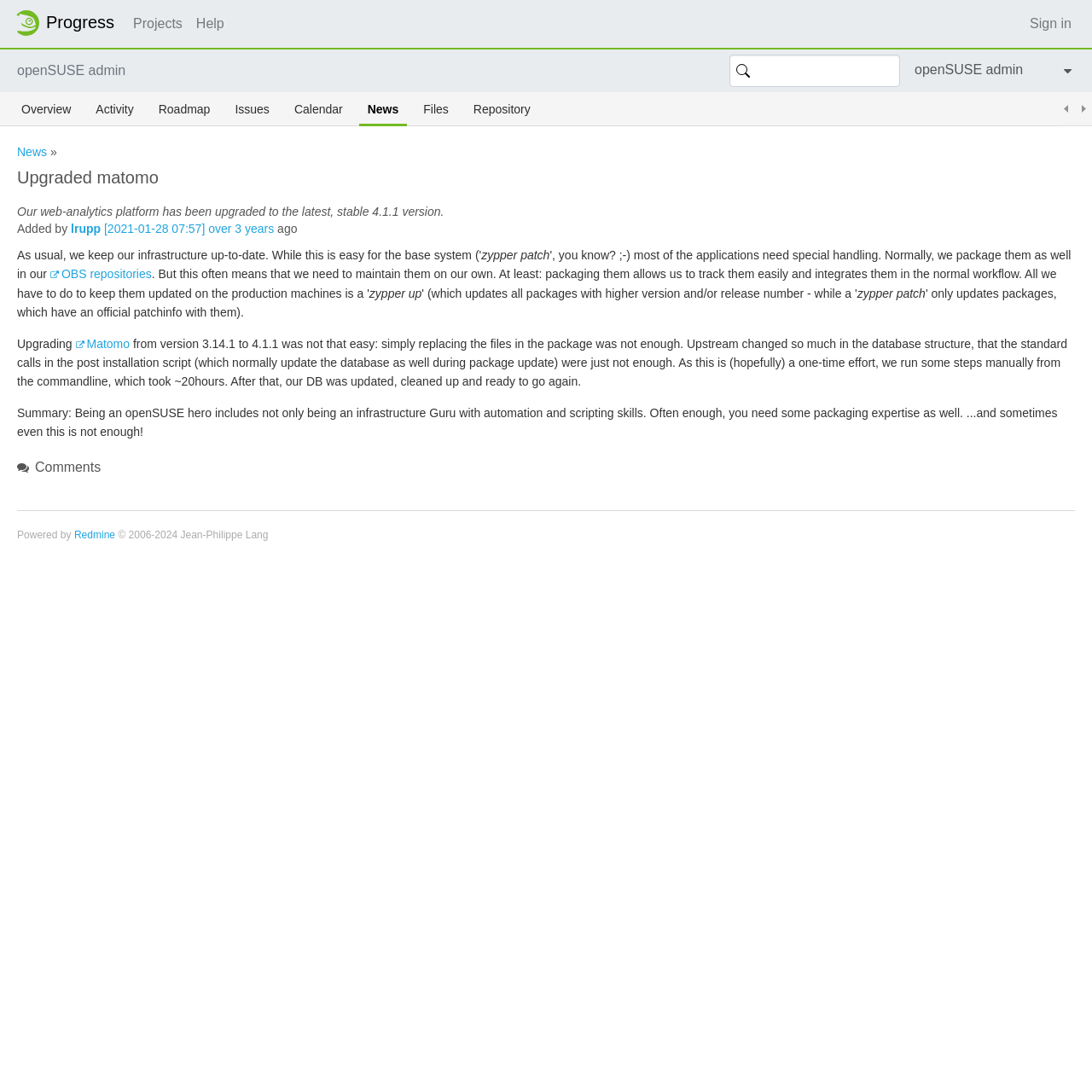What is the name of the openSUSE admin page?
Please provide a comprehensive answer based on the visual information in the image.

I found the answer by looking at the top of the webpage, where it says 'openSUSE admin'.